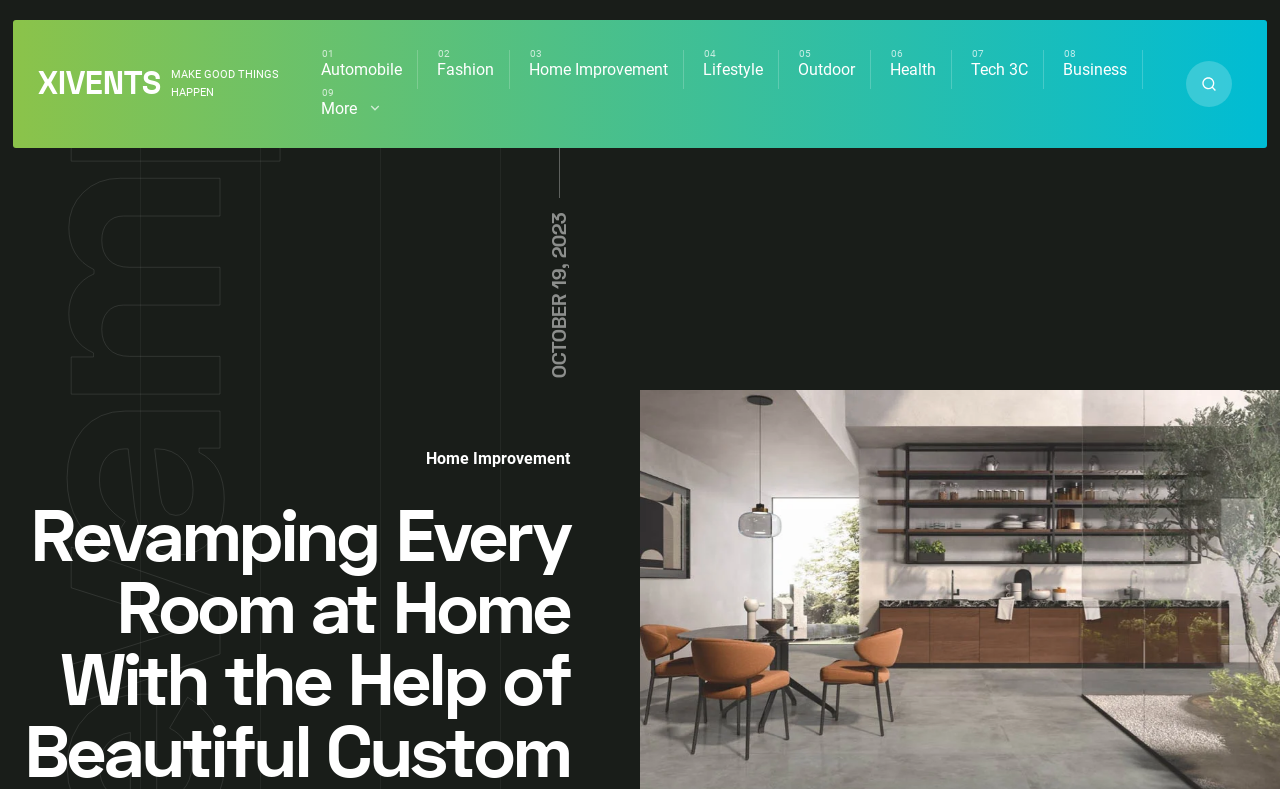Using the provided description Automobile, find the bounding box coordinates for the UI element. Provide the coordinates in (top-left x, top-left y, bottom-right x, bottom-right y) format, ensuring all values are between 0 and 1.

[0.239, 0.063, 0.325, 0.113]